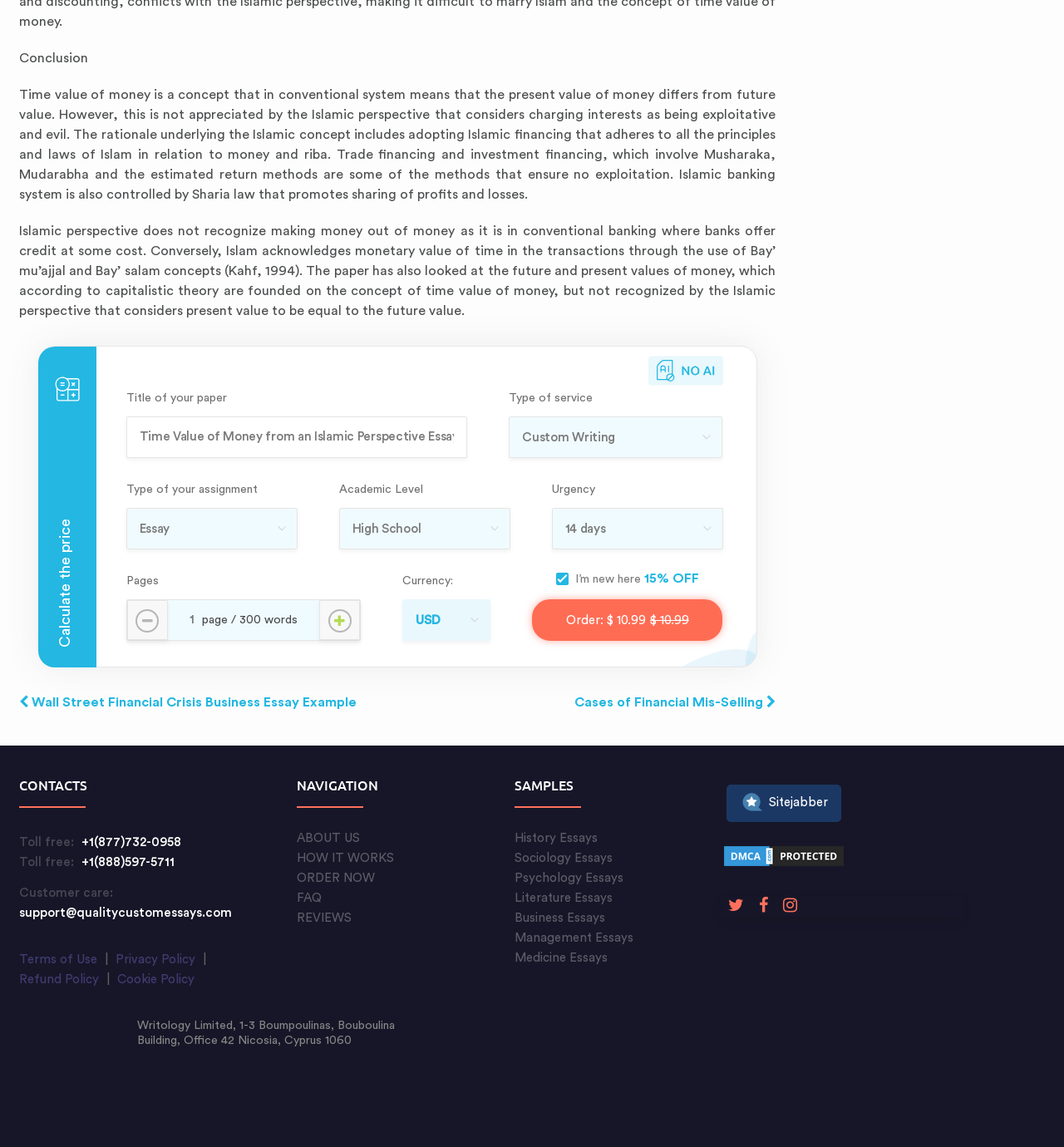What is the price of the order?
Using the visual information, reply with a single word or short phrase.

$10.99